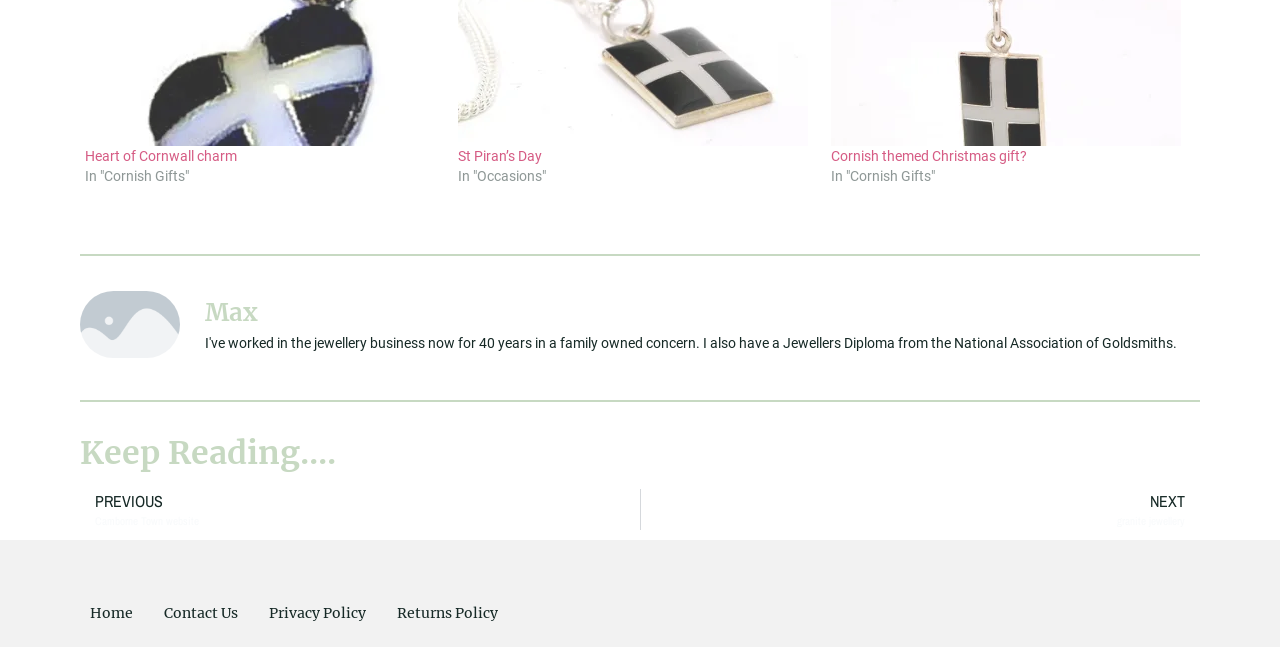Please determine the bounding box coordinates, formatted as (top-left x, top-left y, bottom-right x, bottom-right y), with all values as floating point numbers between 0 and 1. Identify the bounding box of the region described as: Home

[0.07, 0.911, 0.104, 0.982]